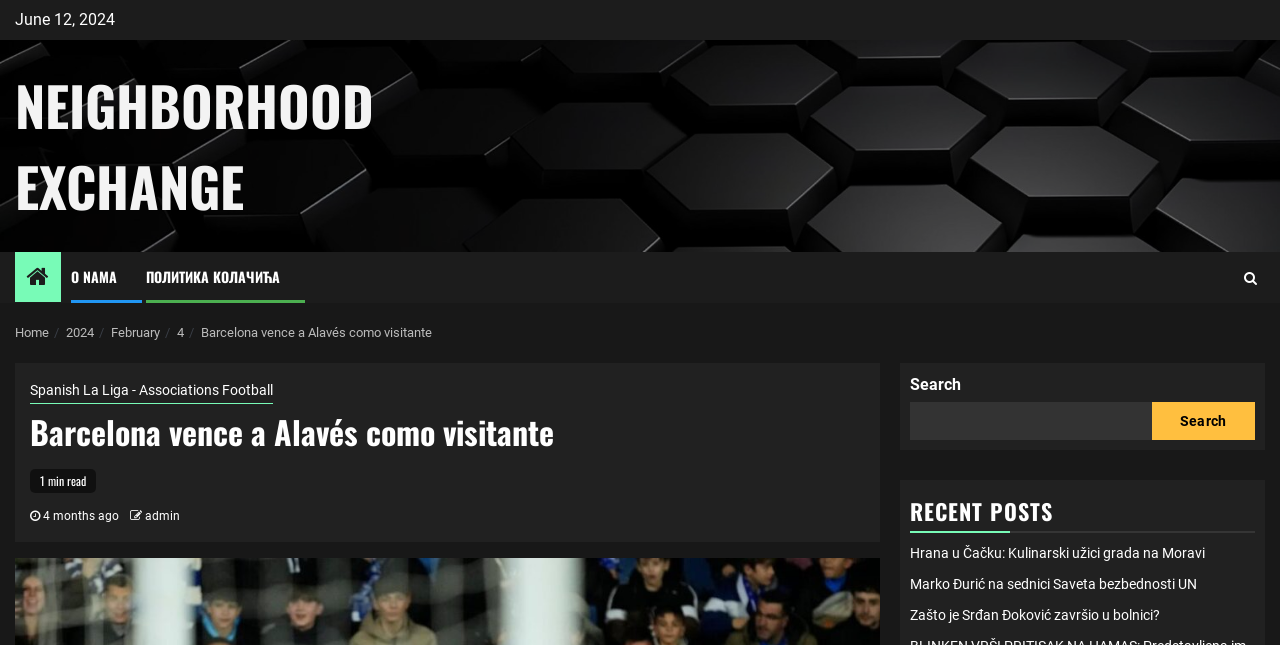Please answer the following question using a single word or phrase: 
What is the name of the football team that won the match?

Barcelona